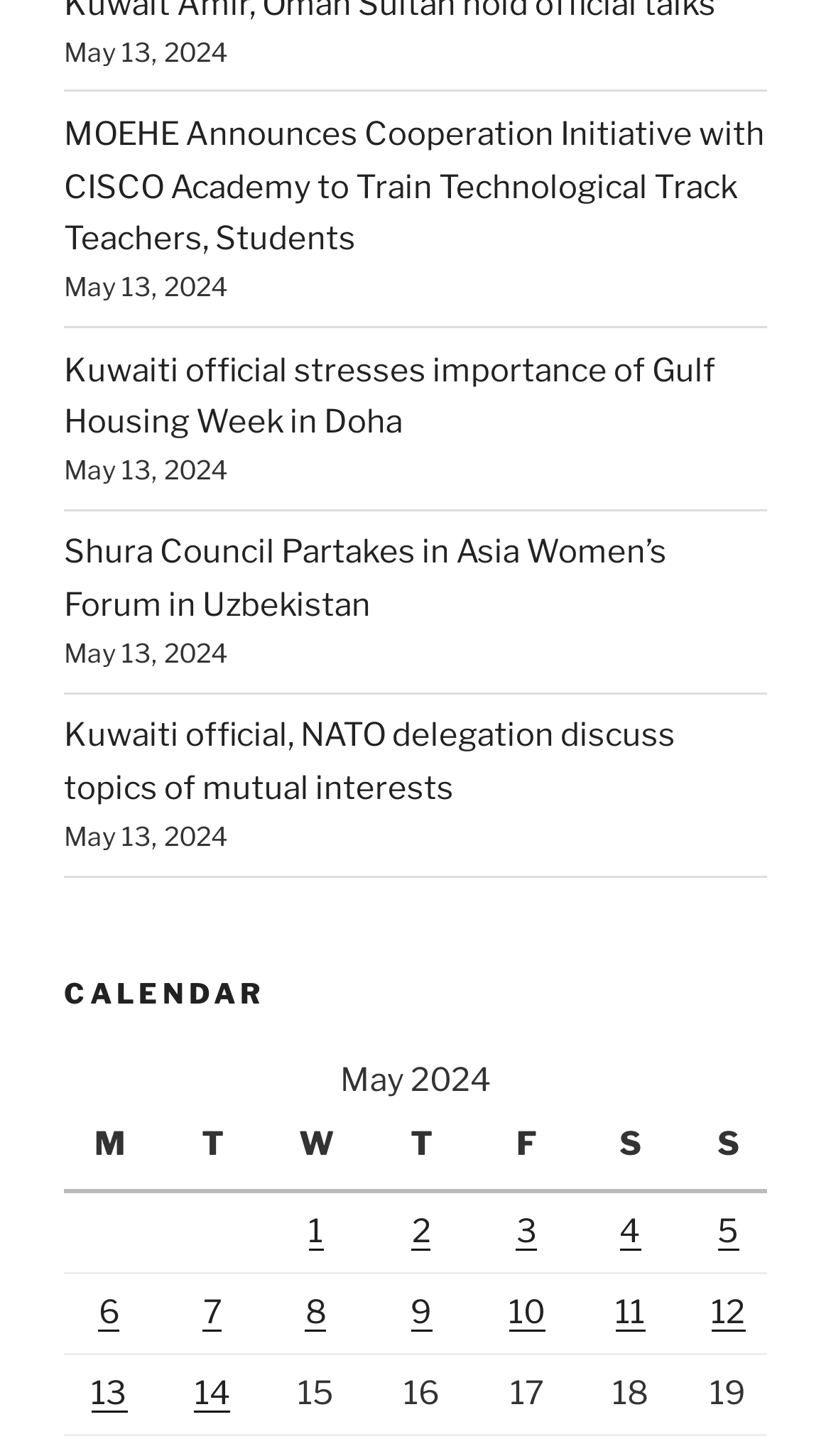Please determine the bounding box coordinates for the element that should be clicked to follow these instructions: "View Shura Council Partakes in Asia Women’s Forum in Uzbekistan".

[0.077, 0.367, 0.803, 0.429]